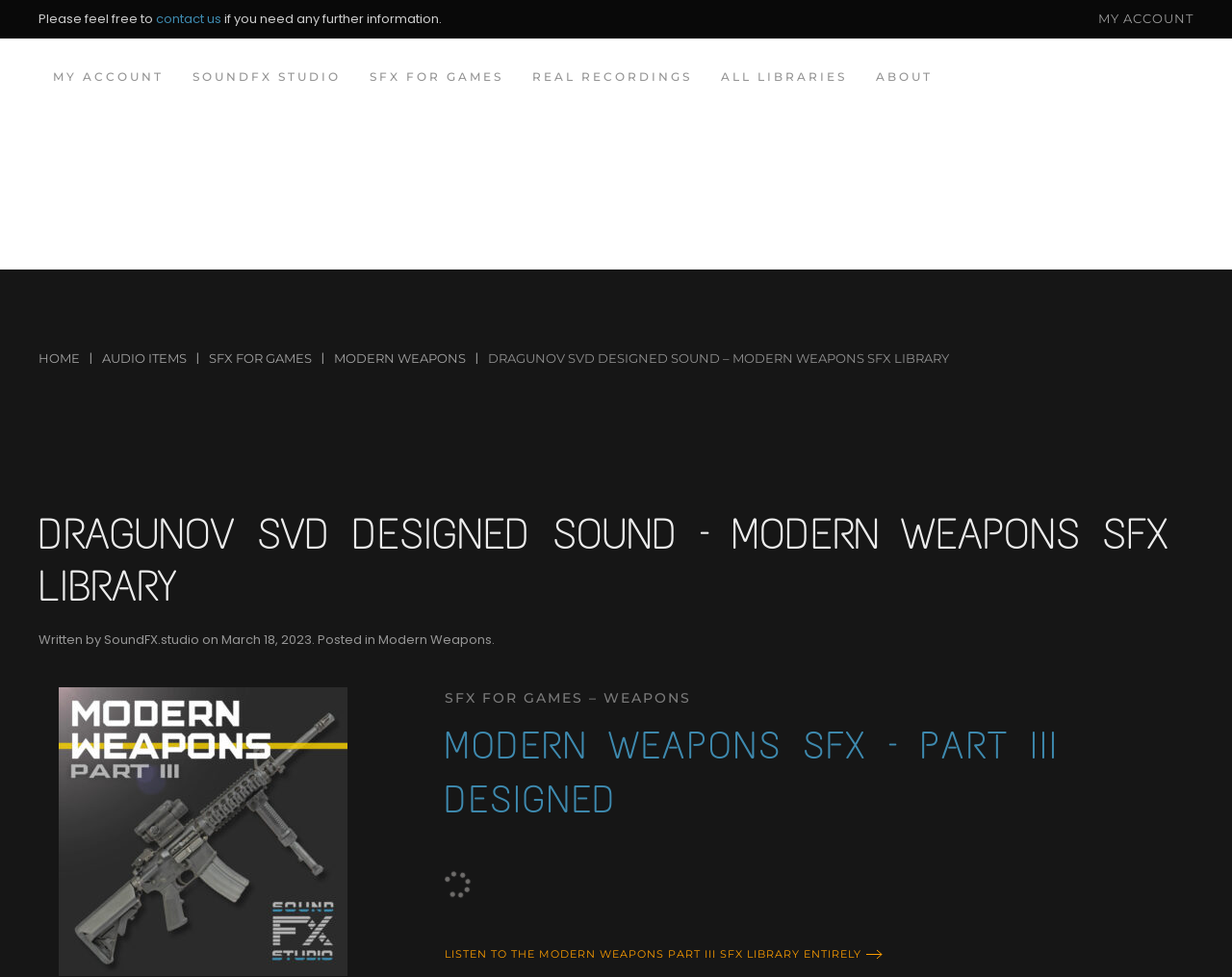Please find and report the bounding box coordinates of the element to click in order to perform the following action: "Read the post from Verine KOK, MSc. International Strategic Business, Class of 2020". The coordinates should be expressed as four float numbers between 0 and 1, in the format [left, top, right, bottom].

None